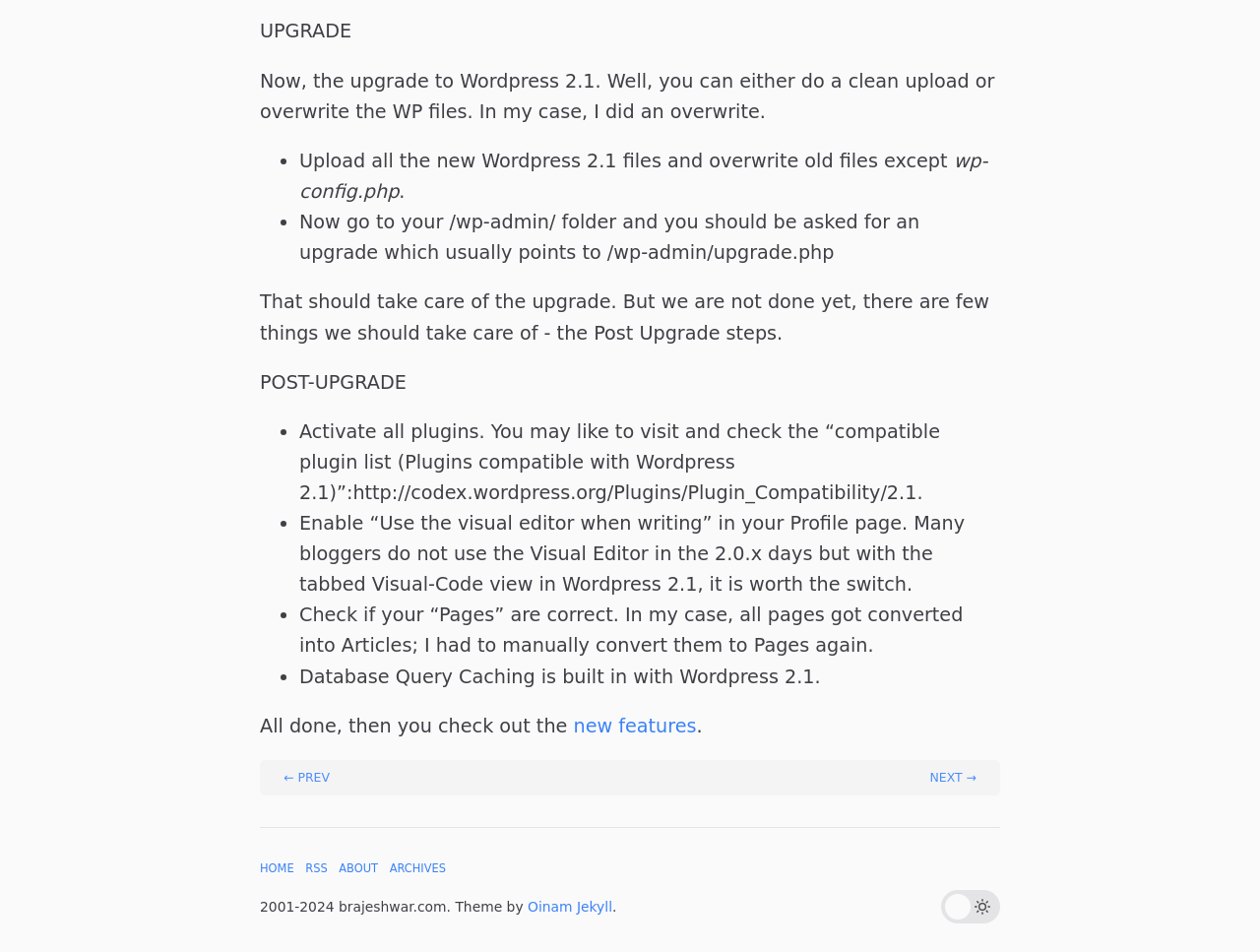What is the theme of the website?
Please utilize the information in the image to give a detailed response to the question.

The webpage's footer section mentions that the theme of the website is Oinam Jekyll, which suggests that the website is using a Jekyll-based theme designed by Oinam.